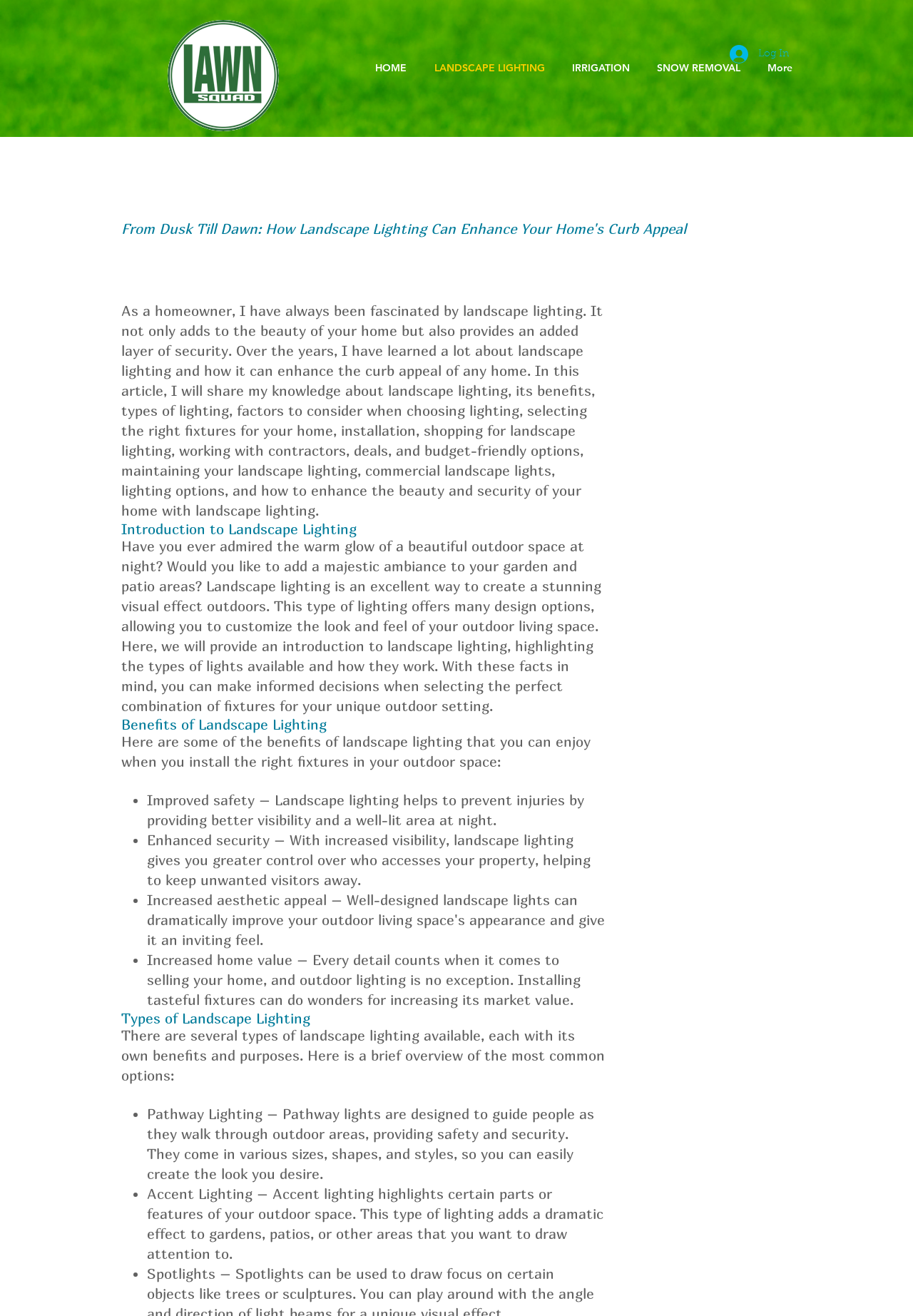Elaborate on the information and visuals displayed on the webpage.

The webpage is about landscape lighting, with a focus on its benefits, types, and features. At the top left corner, there is a logo image, and next to it, a navigation menu with links to "HOME", "LANDSCAPE LIGHTING", "IRRIGATION", "SNOW REMOVAL", and "More". On the top right corner, there is a "Log In" button with a small image.

The main content of the webpage is divided into sections, each with a heading. The first section is an introduction to landscape lighting, with a brief overview of its benefits and importance. Below this section, there is a longer article that discusses the benefits of landscape lighting, including improved safety, enhanced security, and increased home value. This section is followed by a list of benefits, each marked with a bullet point.

The next section is about the types of landscape lighting, including pathway lighting and accent lighting. Each type is described in detail, with information on its purpose and benefits.

Throughout the webpage, there are no images other than the logo and the small image next to the "Log In" button. The layout is clean and easy to read, with clear headings and concise text.